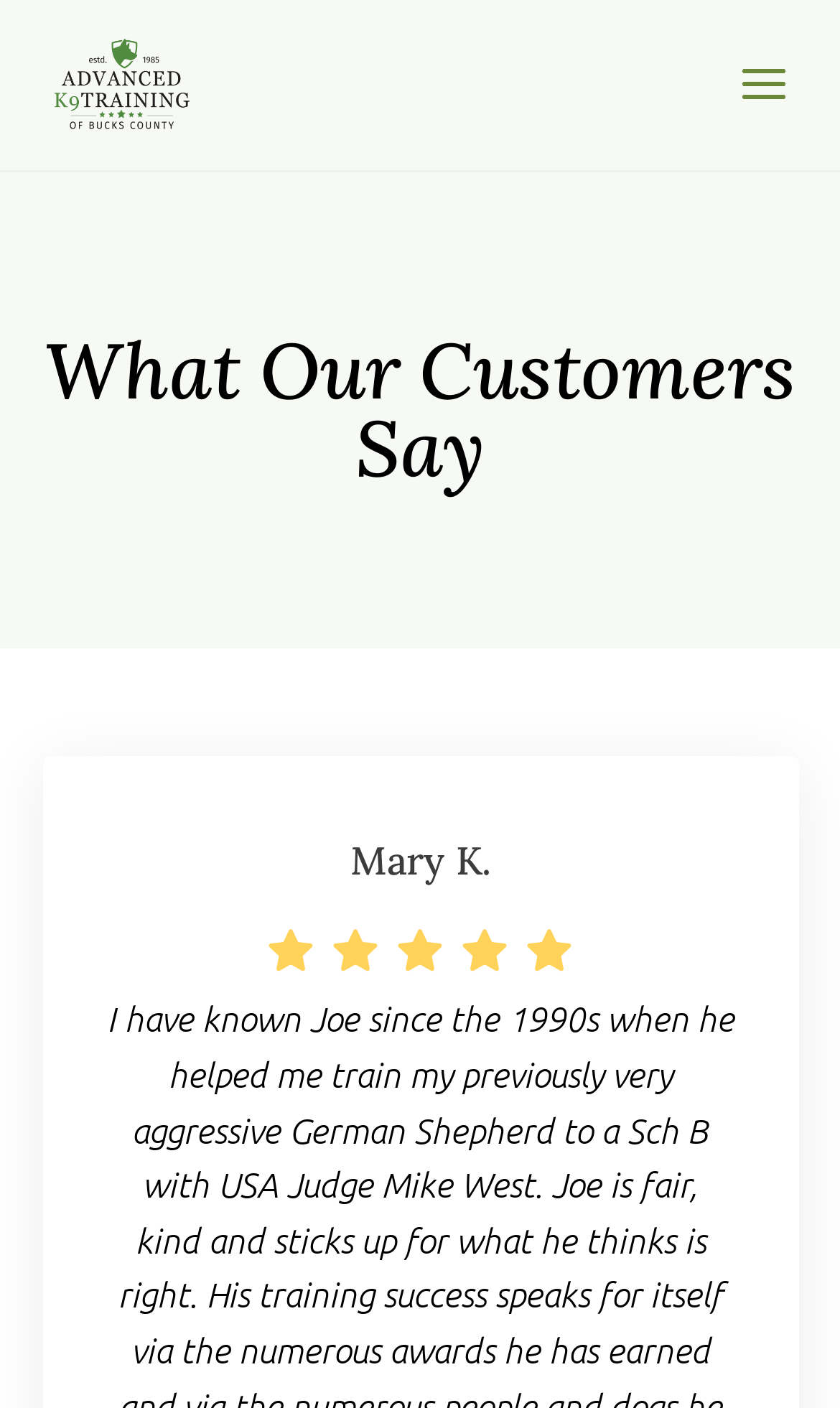What is the main title displayed on this webpage?

What Our Customers Say